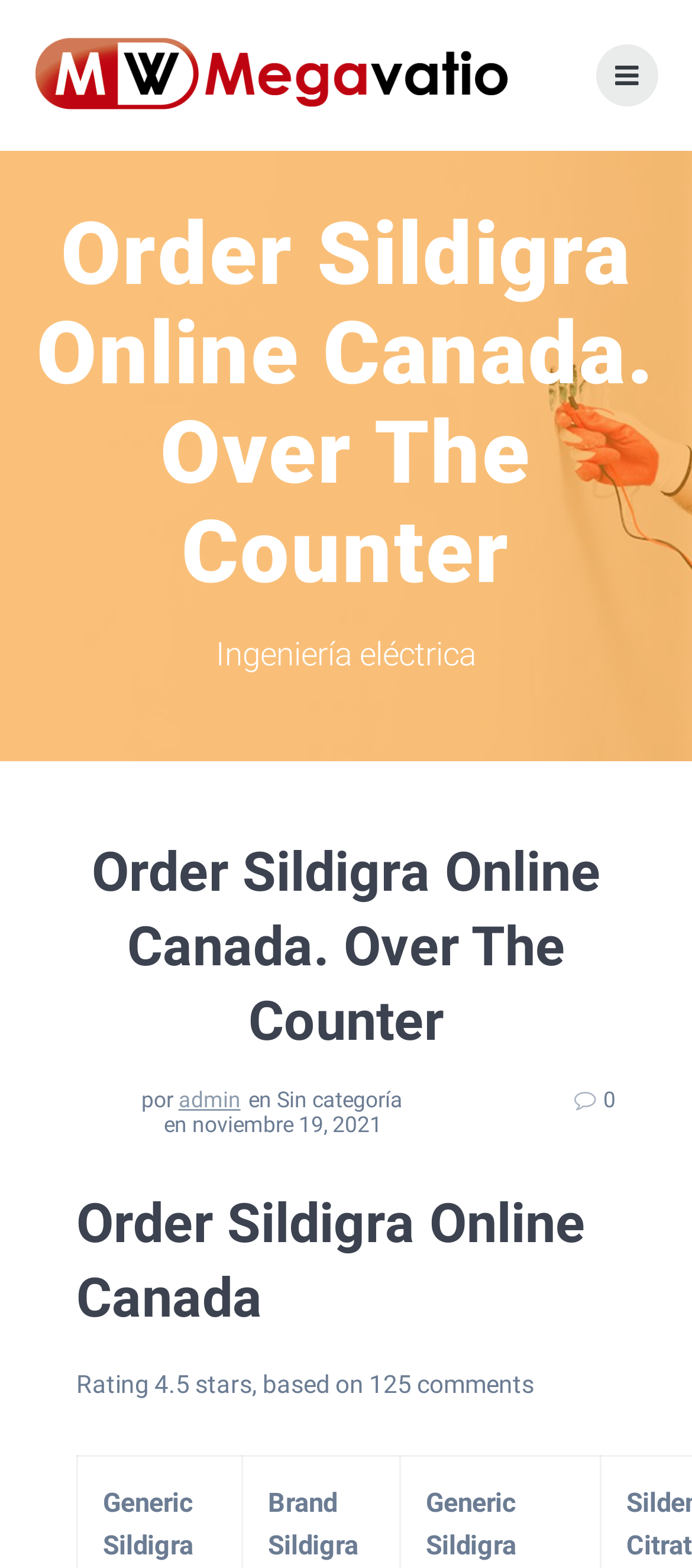What is the electrical field related to?
Answer the question in a detailed and comprehensive manner.

I found the relation by looking at the text 'Ingeniería eléctrica' which suggests that the electrical field is related to engineering.